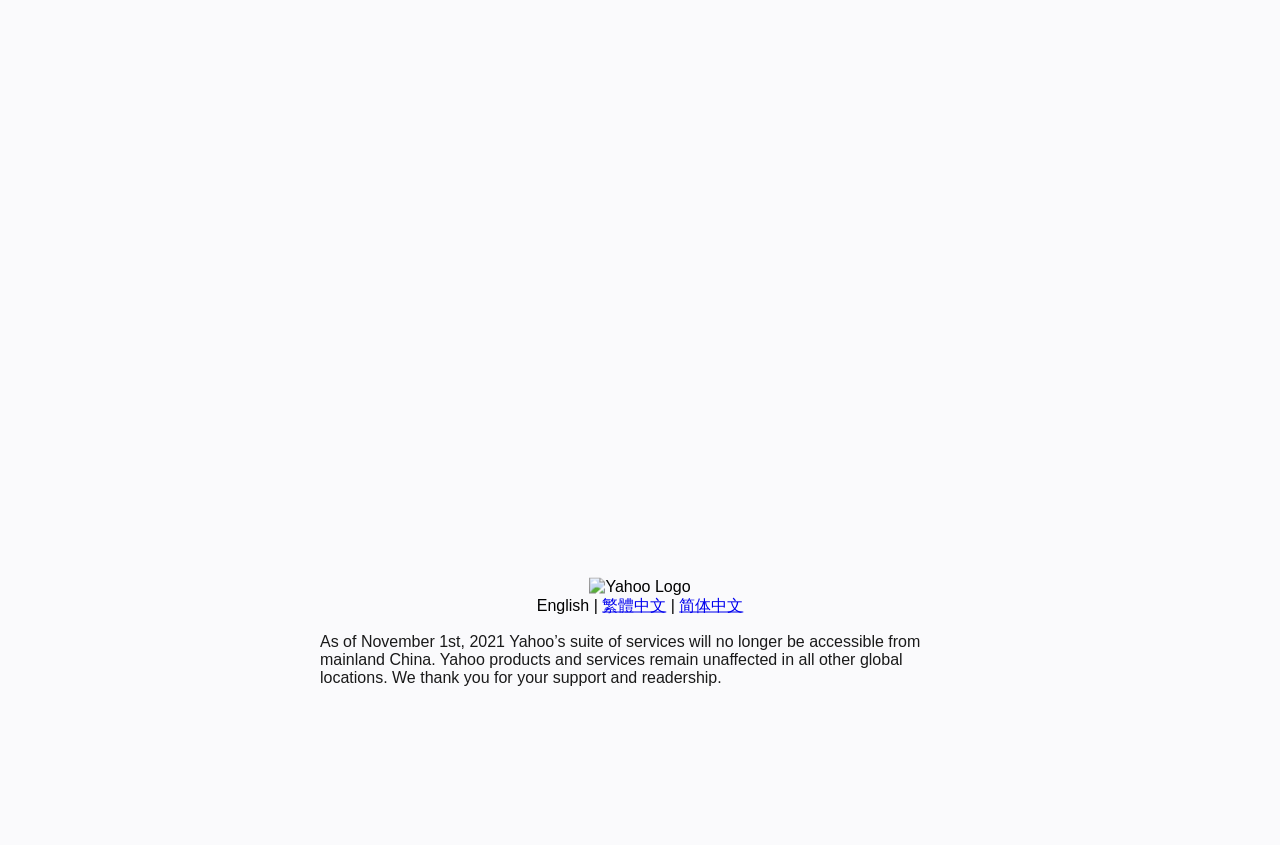Given the element description English, predict the bounding box coordinates for the UI element in the webpage screenshot. The format should be (top-left x, top-left y, bottom-right x, bottom-right y), and the values should be between 0 and 1.

[0.419, 0.706, 0.46, 0.726]